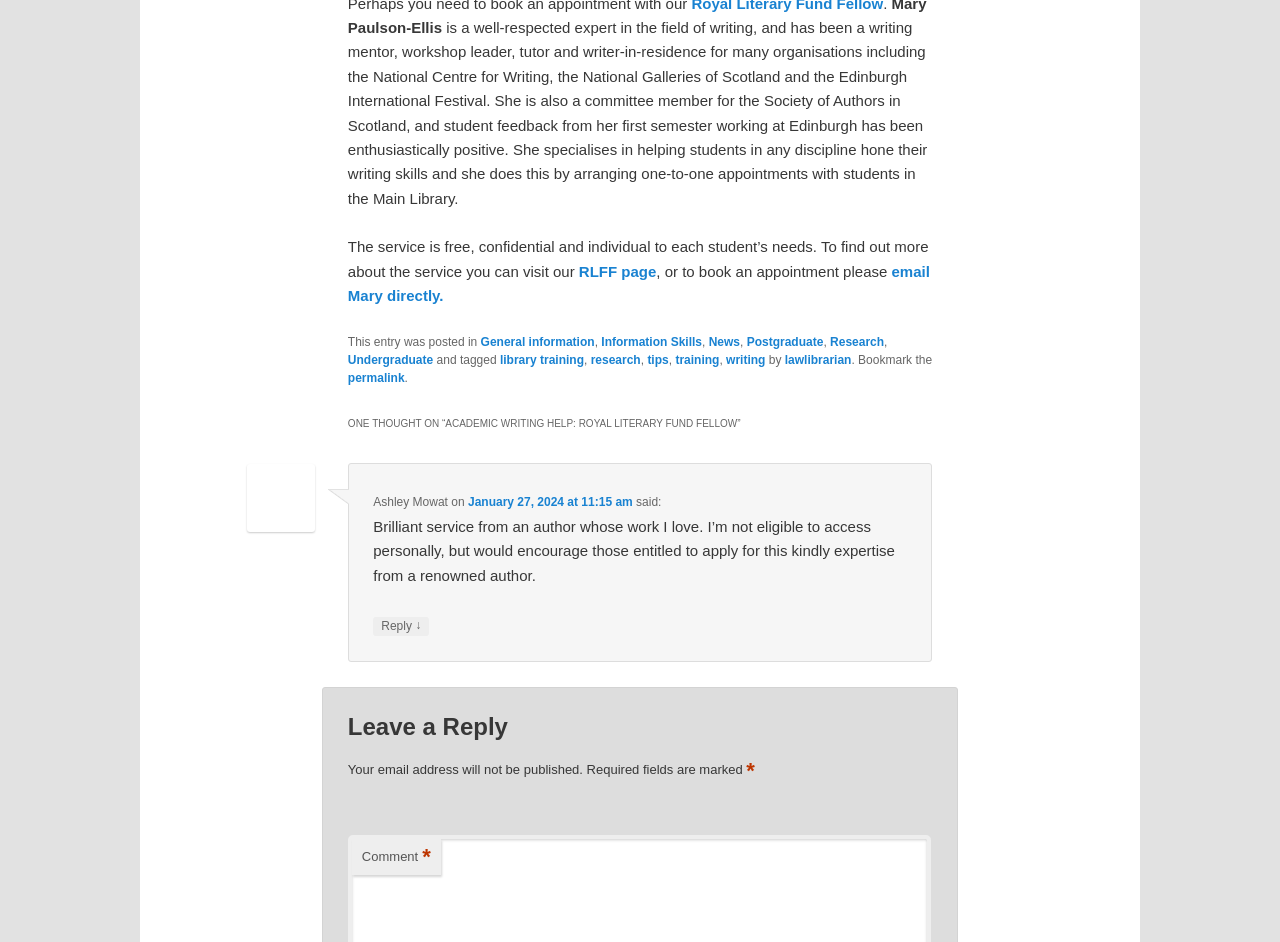Using the description: "permalink", determine the UI element's bounding box coordinates. Ensure the coordinates are in the format of four float numbers between 0 and 1, i.e., [left, top, right, bottom].

[0.272, 0.394, 0.316, 0.409]